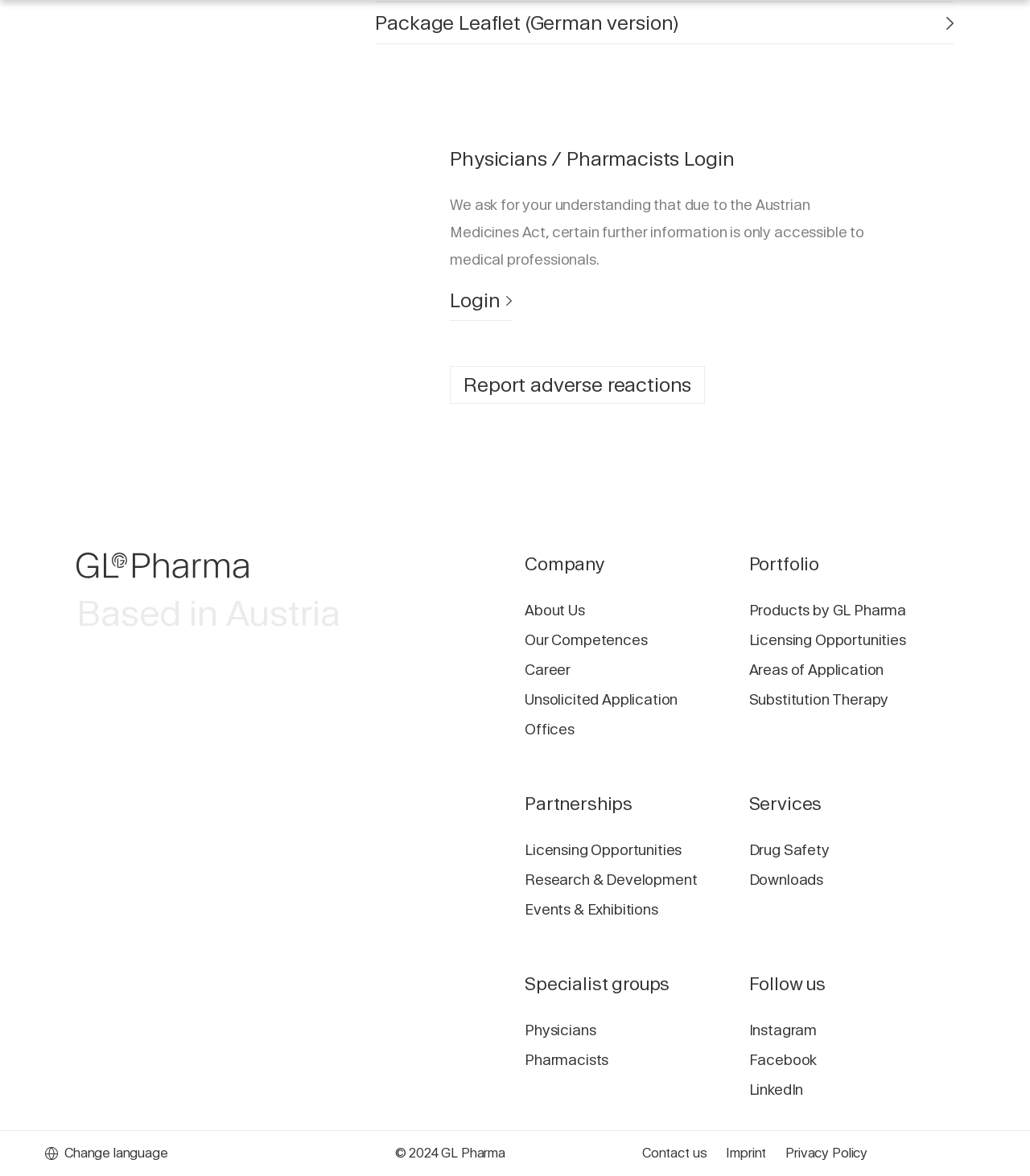Using the information in the image, give a detailed answer to the following question: How many main categories are there in the Company section?

In the Company section, there are four links: 'About Us', 'Our Competences', 'Career', and 'Unsolicited Application', which can be considered as four main categories.